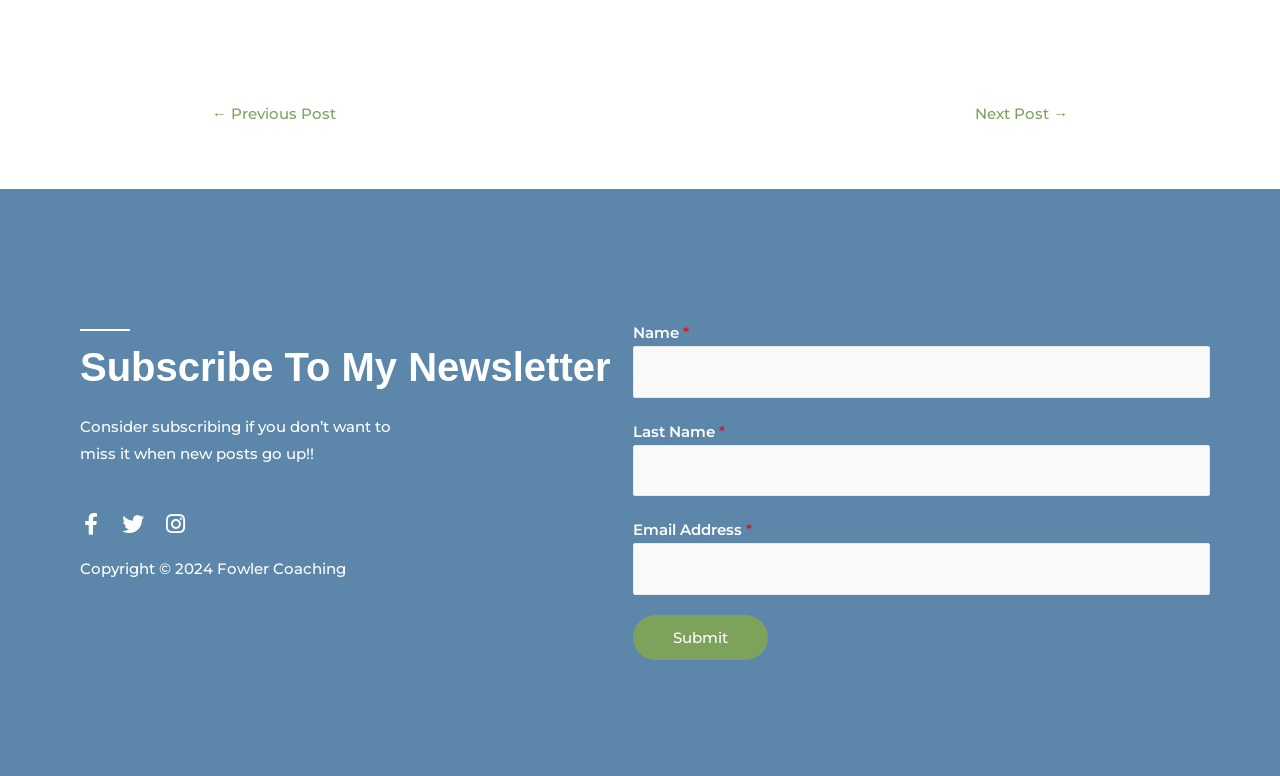From the element description View Plans, predict the bounding box coordinates of the UI element. The coordinates must be specified in the format (top-left x, top-left y, bottom-right x, bottom-right y) and should be within the 0 to 1 range.

None